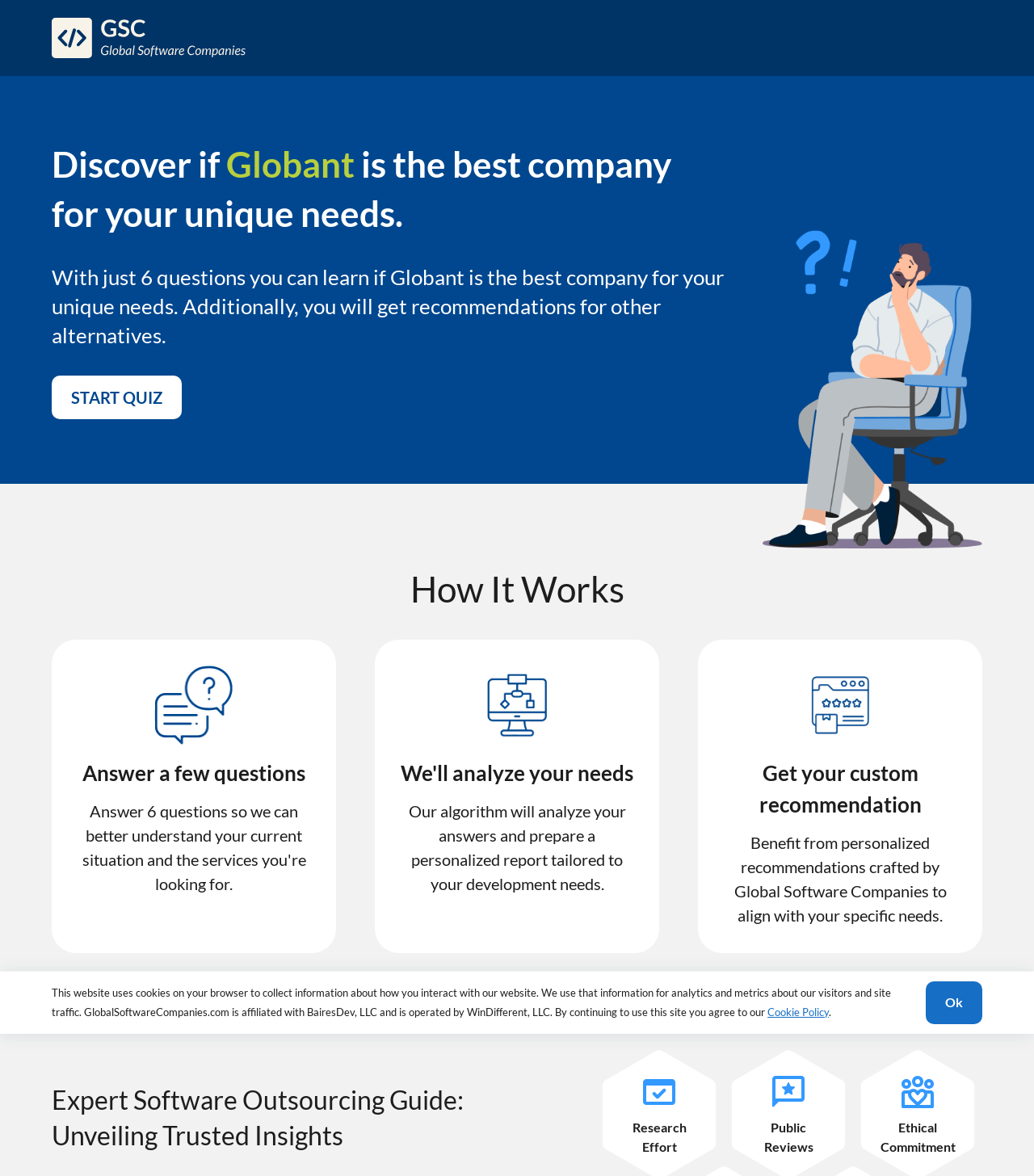Create an in-depth description of the webpage, covering main sections.

This webpage is about discovering the best software development companies, specifically Globant, and provides a guide to hiring global software developers. At the top left, there is a GSC logo, which is an image linked to the company's website. Next to the logo, there is a heading that invites users to discover if Globant is the best company for their unique needs, with a call-to-action link to start a quiz.

Below the heading, there is an image of a businessman surrounded by question marks, symbolizing confusion or contemplation. On the right side of the page, there is a section titled "How It Works", which consists of three images and three blocks of text explaining the process. The text describes answering a few questions, the algorithm analyzing the answers, and getting a custom recommendation.

Further down the page, there is a heading titled "Expert Software Outsourcing Guide: Unveiling Trusted Insights", accompanied by an illustration image. Below this heading, there are three more images and three blocks of text, highlighting the research effort, public reviews, and ethical commitment that go into creating the guide.

At the bottom of the page, there is a notice about the website's use of cookies, with a link to the Cookie Policy and an "Ok" button to agree to the terms.